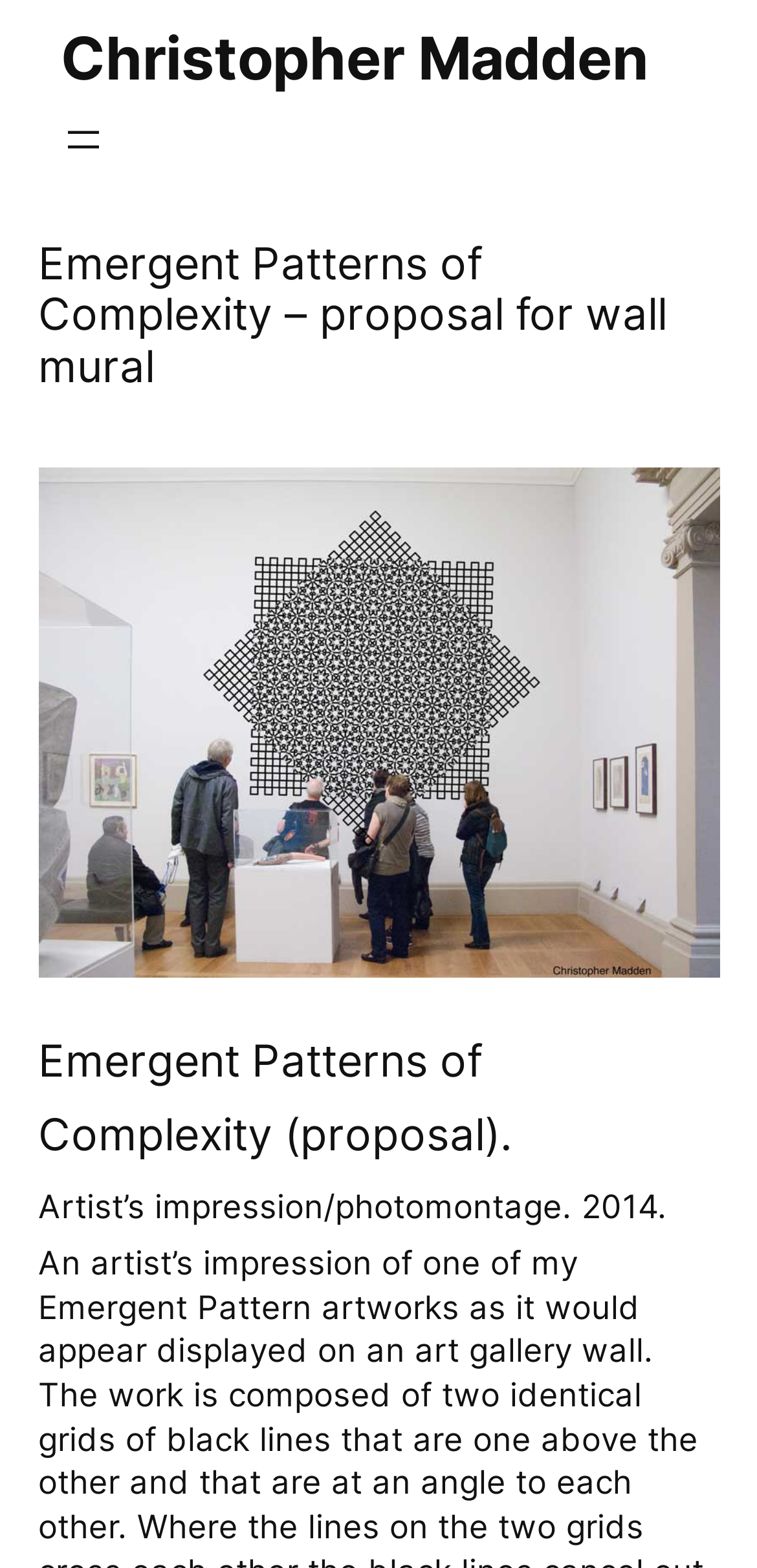Provide a single word or phrase to answer the given question: 
What is the purpose of the artwork?

displayed on an art gallery wall